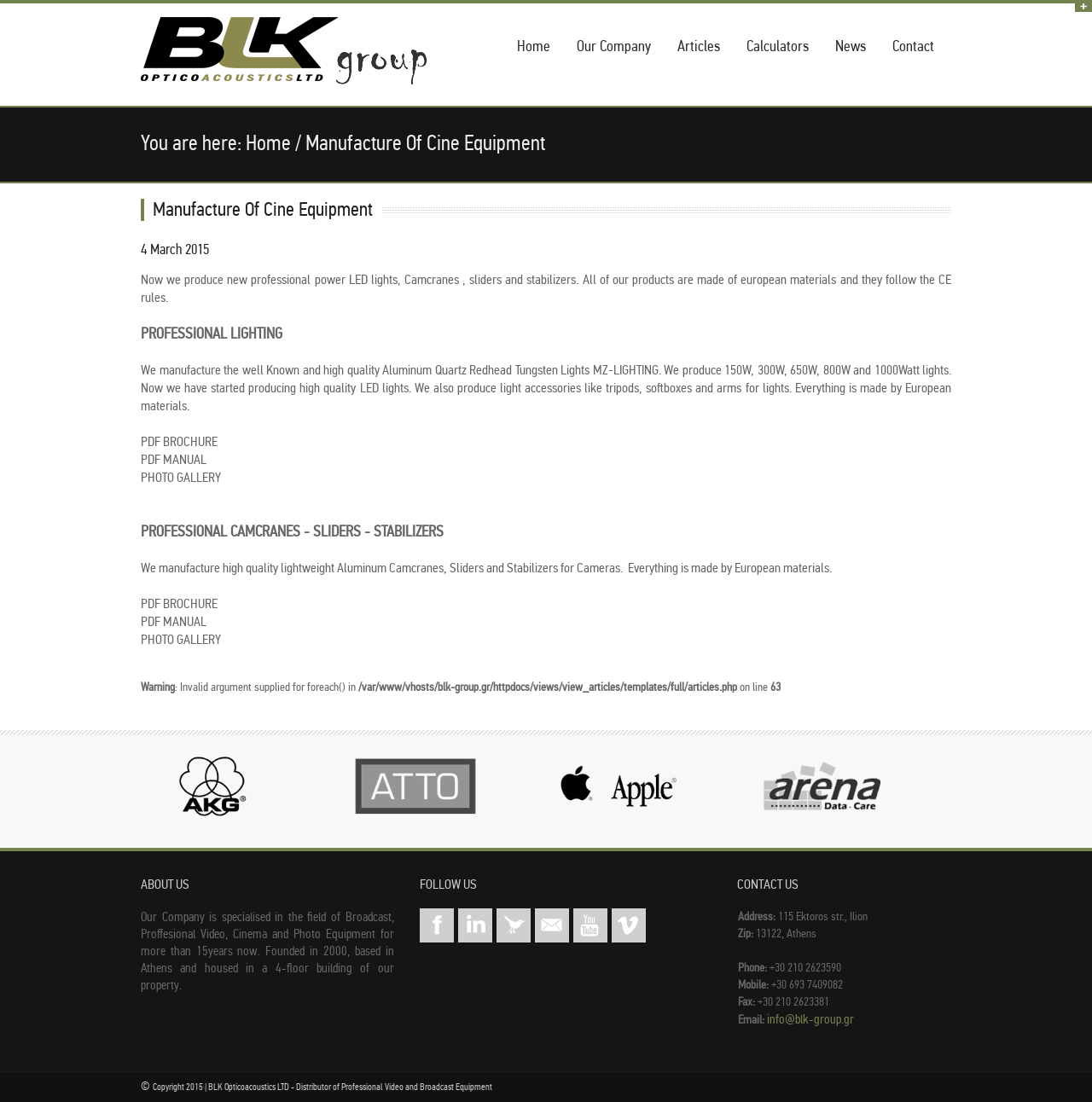Please provide the bounding box coordinates for the element that needs to be clicked to perform the instruction: "View the PDF BROCHURE". The coordinates must consist of four float numbers between 0 and 1, formatted as [left, top, right, bottom].

[0.129, 0.393, 0.199, 0.408]